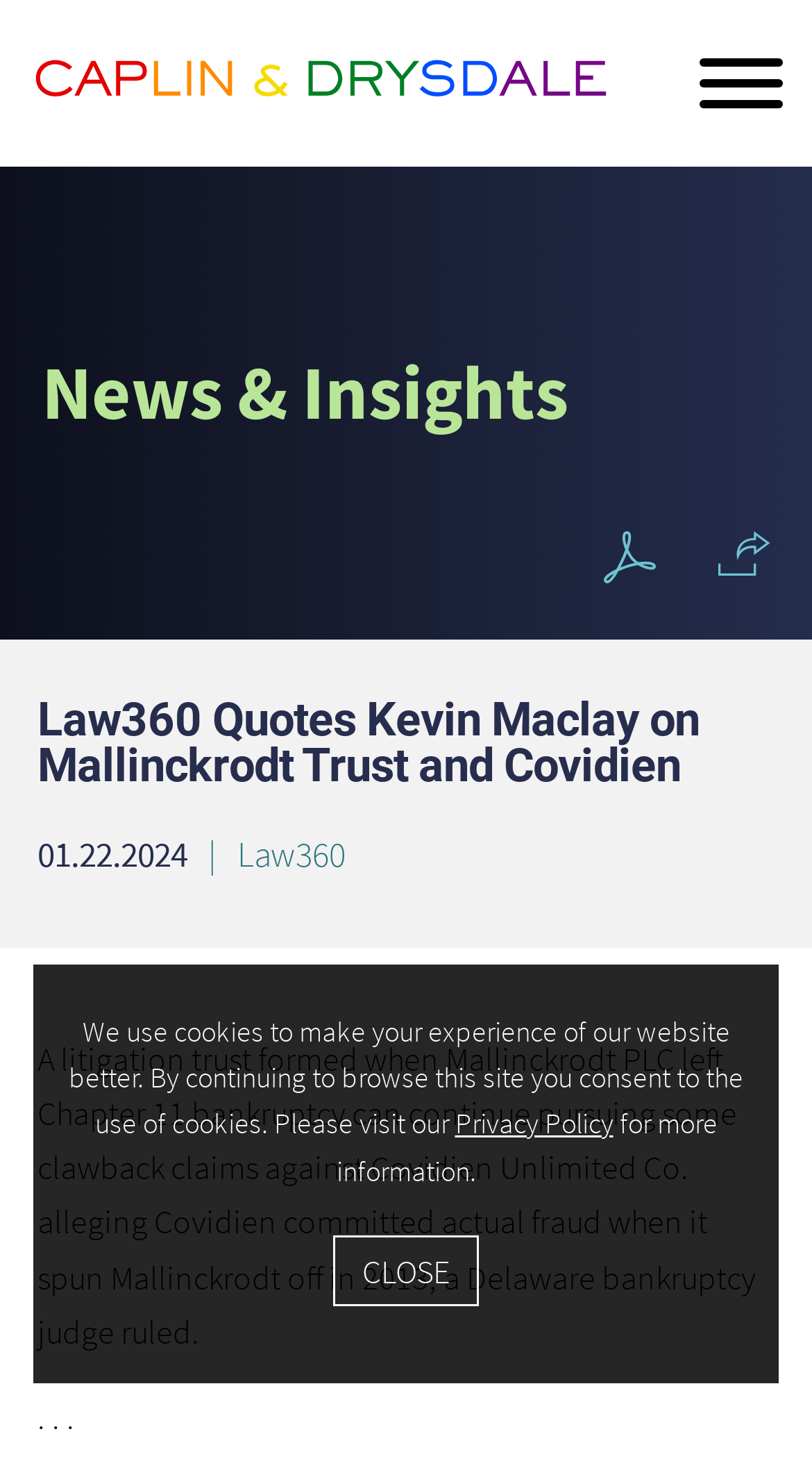Predict the bounding box coordinates of the area that should be clicked to accomplish the following instruction: "View the News & Insights section". The bounding box coordinates should consist of four float numbers between 0 and 1, i.e., [left, top, right, bottom].

[0.051, 0.234, 0.7, 0.299]